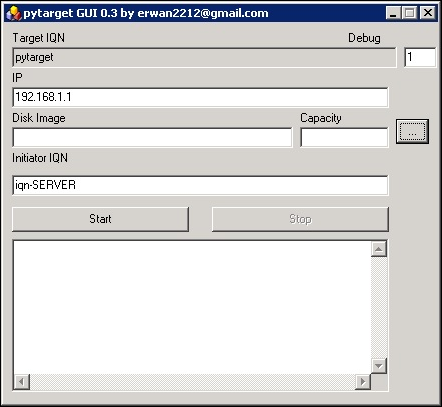Generate an in-depth description of the image you see.

The image displays the graphical user interface (GUI) for the software "pyTarget" version 0.3, developed by erwan2212@gmail.com. The interface is designed for configuring and managing iSCSI targets. At the top, the software title is prominently featured. 

Key fields include:

- **Target IQN**: A field labeled "pytarget" where users can specify the iSCSI Qualified Name.
- **Debug**: A dropdown or input box allowing users to select a debugging level, with "1" currently indicated.
- **IP Address**: Displays the current IP, here shown as "192.168.1.1", which can be automatically retrieved or entered manually.
- **Disk Image**: A field for specifying the disk image's name, with an adjacent button for browsing file directories to select disk images.
- **Capacity**: An input area for specifying the capacity of the disk image, required when a custom disk path is used.
- **Initiator IQN**: Pre-filled with the value "iqn-SERVER".

Two action buttons, "Start" and "Stop," facilitate the management of the target. Below the buttons is a text area for displaying status messages or logs. This GUI is an essential tool for users looking to configure their iSCSI targets effectively.